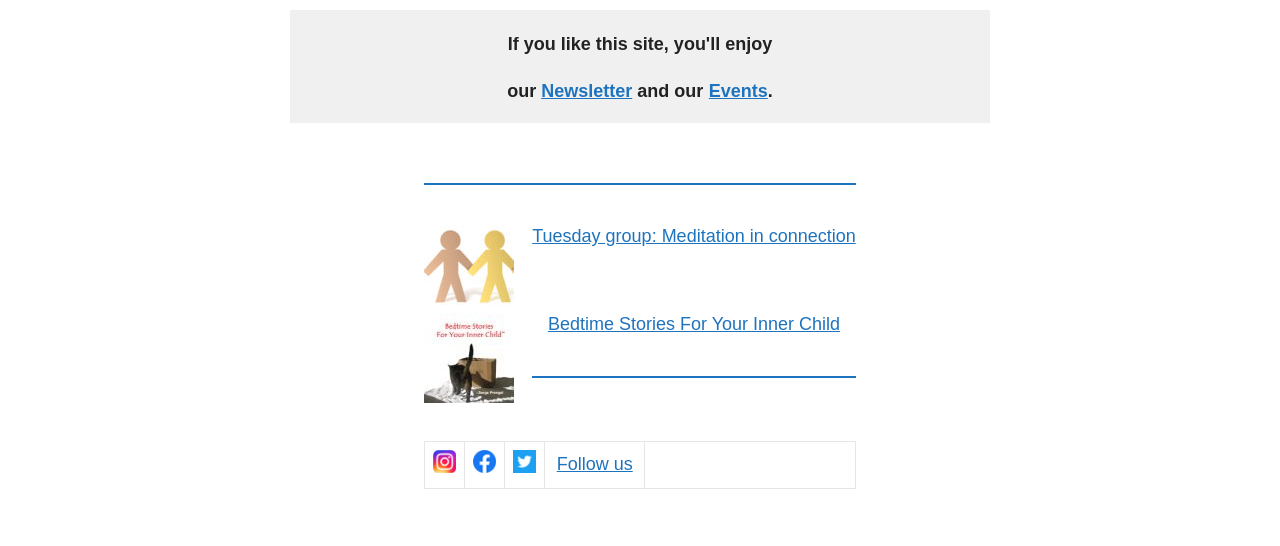Based on the element description Follow us, identify the bounding box of the UI element in the given webpage screenshot. The coordinates should be in the format (top-left x, top-left y, bottom-right x, bottom-right y) and must be between 0 and 1.

[0.435, 0.832, 0.494, 0.869]